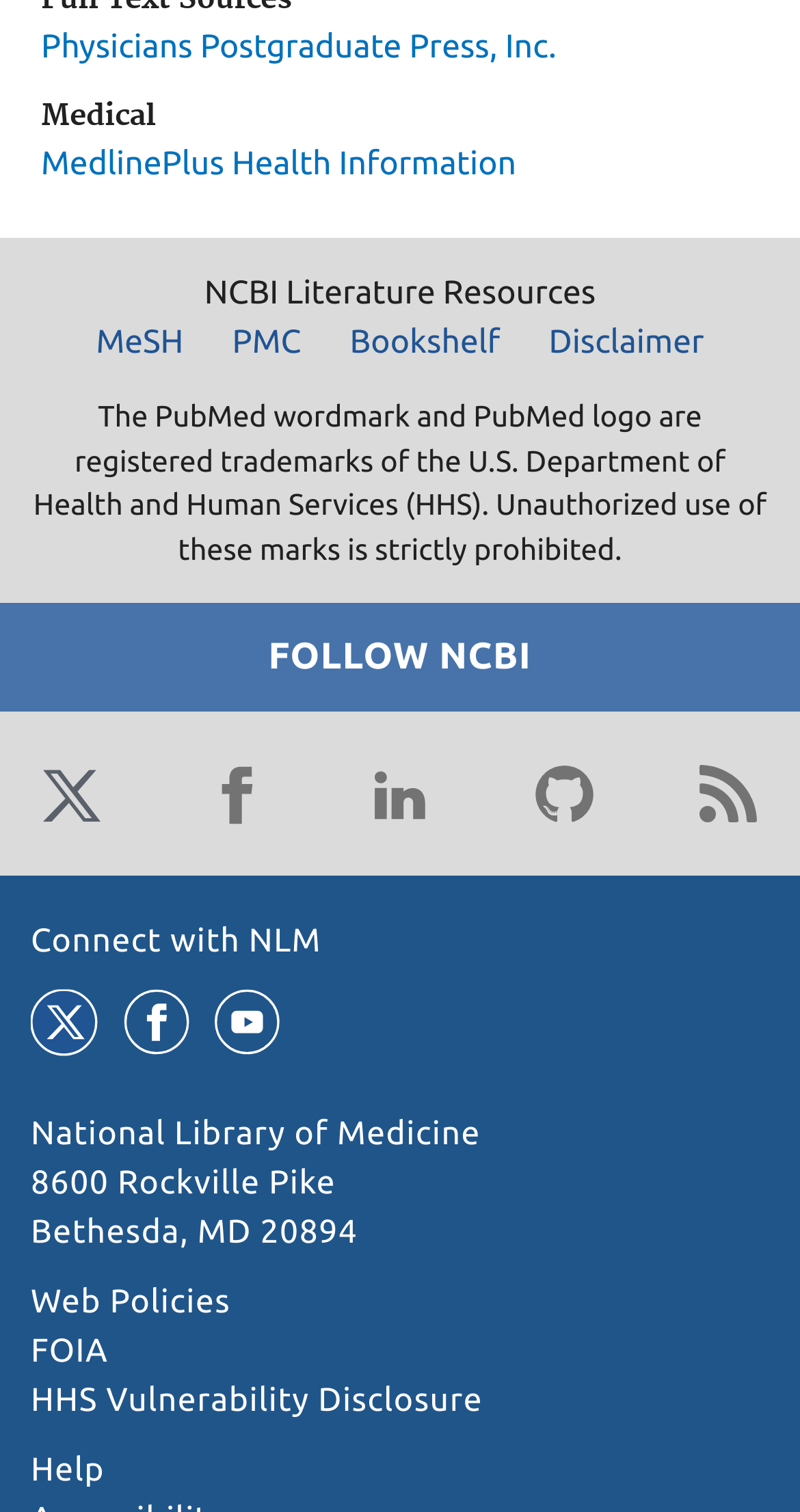Determine the coordinates of the bounding box for the clickable area needed to execute this instruction: "Connect with NLM".

[0.038, 0.611, 0.402, 0.635]